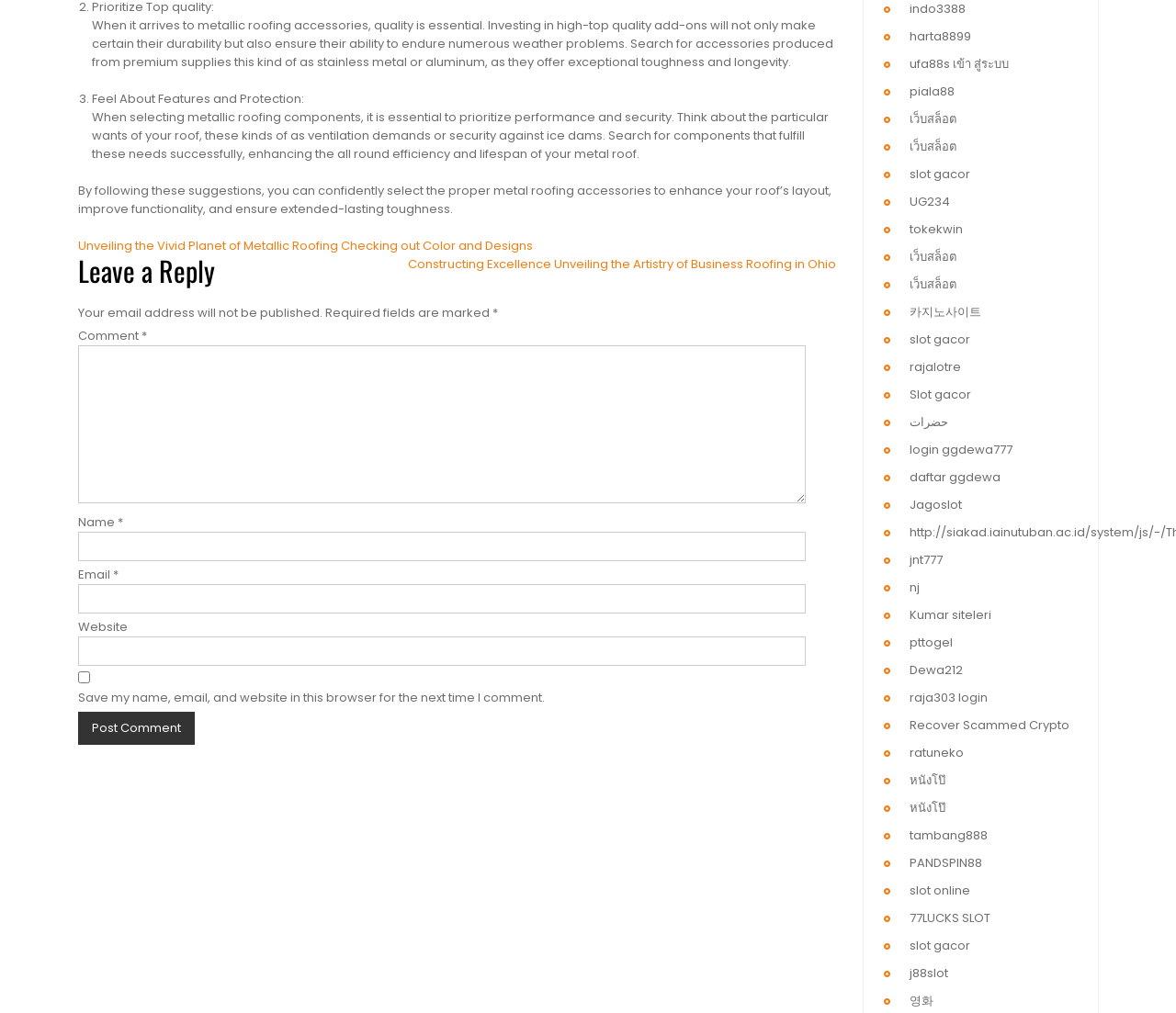Refer to the image and provide a thorough answer to this question:
What is the tone of the webpage's content?

The tone of the webpage's content appears to be informative, as it provides tips and information on selecting metallic roofing accessories, without any apparent emotional or persuasive tone, suggesting that the purpose is to educate or inform the reader.